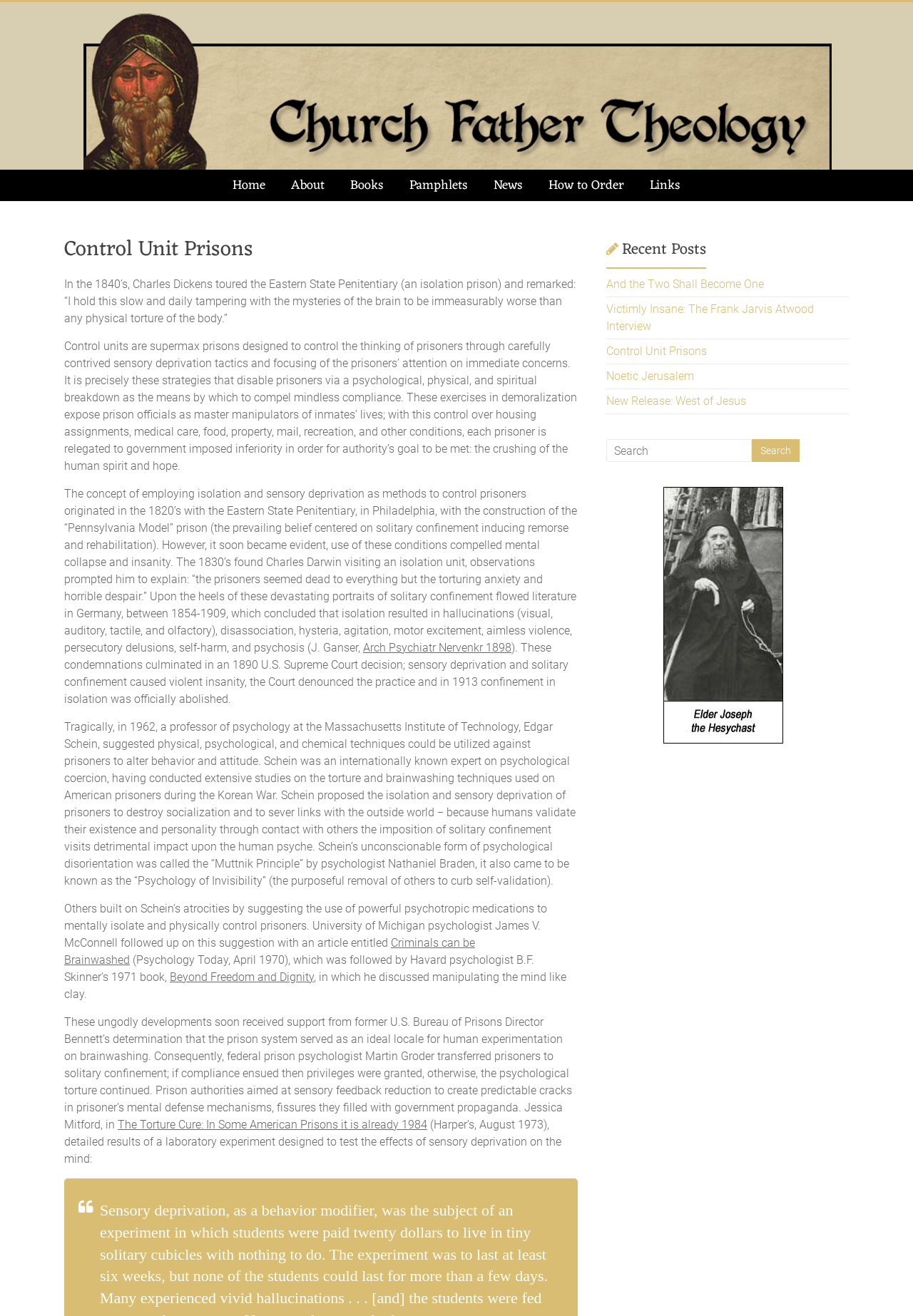From the webpage screenshot, predict the bounding box coordinates (top-left x, top-left y, bottom-right x, bottom-right y) for the UI element described here: title="Church Father Theology"

[0.0, 0.002, 1.0, 0.129]